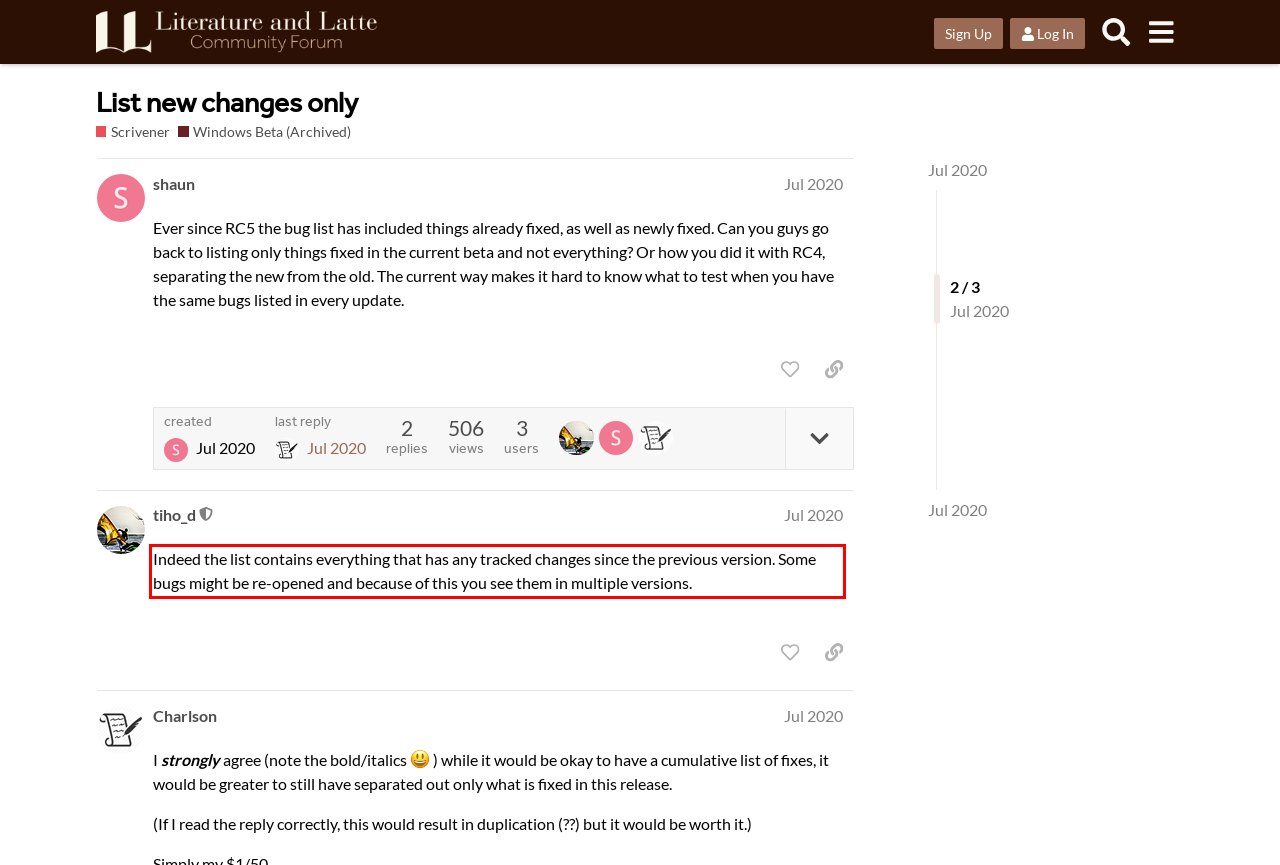You are provided with a screenshot of a webpage featuring a red rectangle bounding box. Extract the text content within this red bounding box using OCR.

Indeed the list contains everything that has any tracked changes since the previous version. Some bugs might be re-opened and because of this you see them in multiple versions.